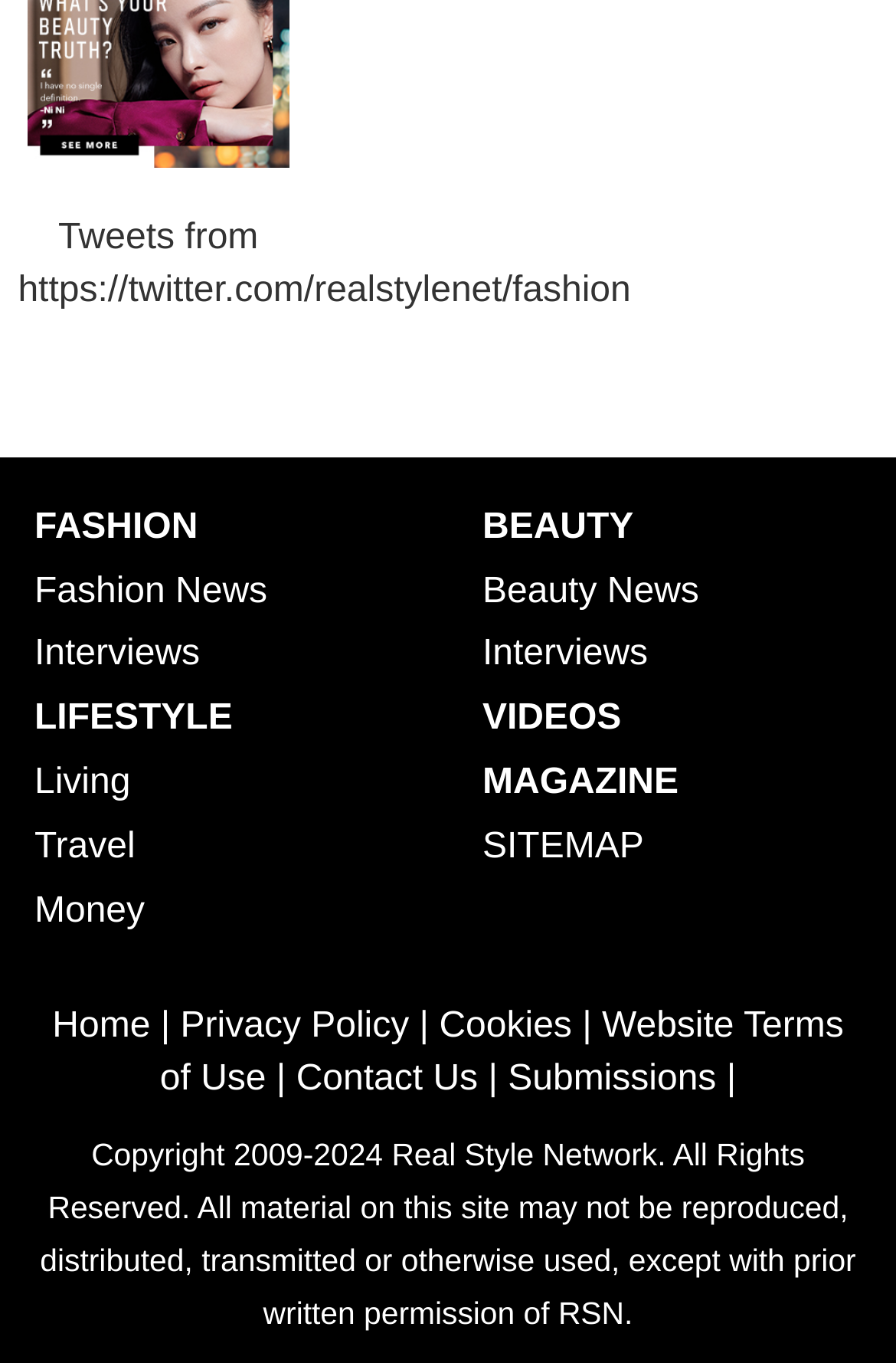Extract the bounding box coordinates for the HTML element that matches this description: "SITEMAP". The coordinates should be four float numbers between 0 and 1, i.e., [left, top, right, bottom].

[0.538, 0.604, 0.962, 0.642]